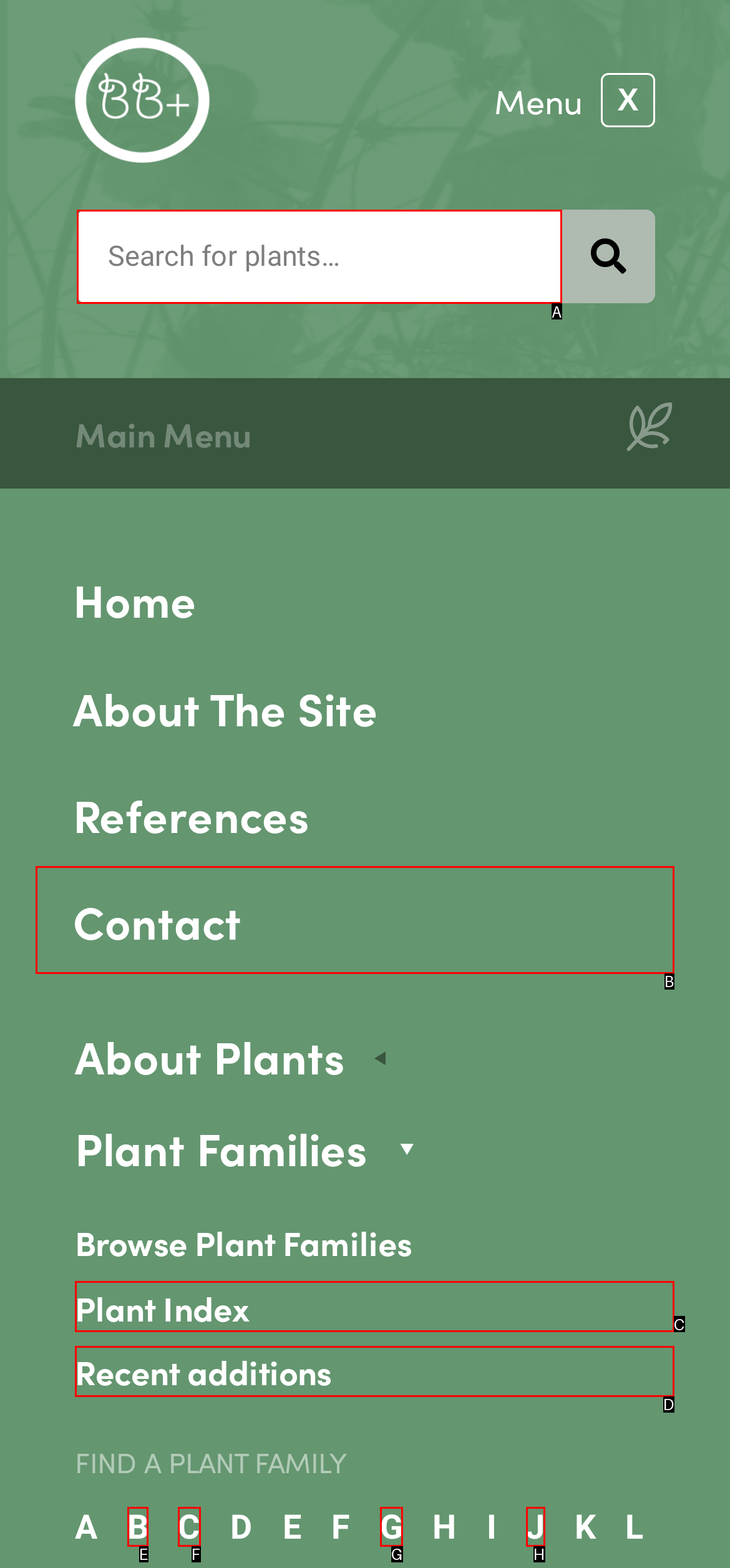Determine which HTML element best suits the description: Recent additions. Reply with the letter of the matching option.

D